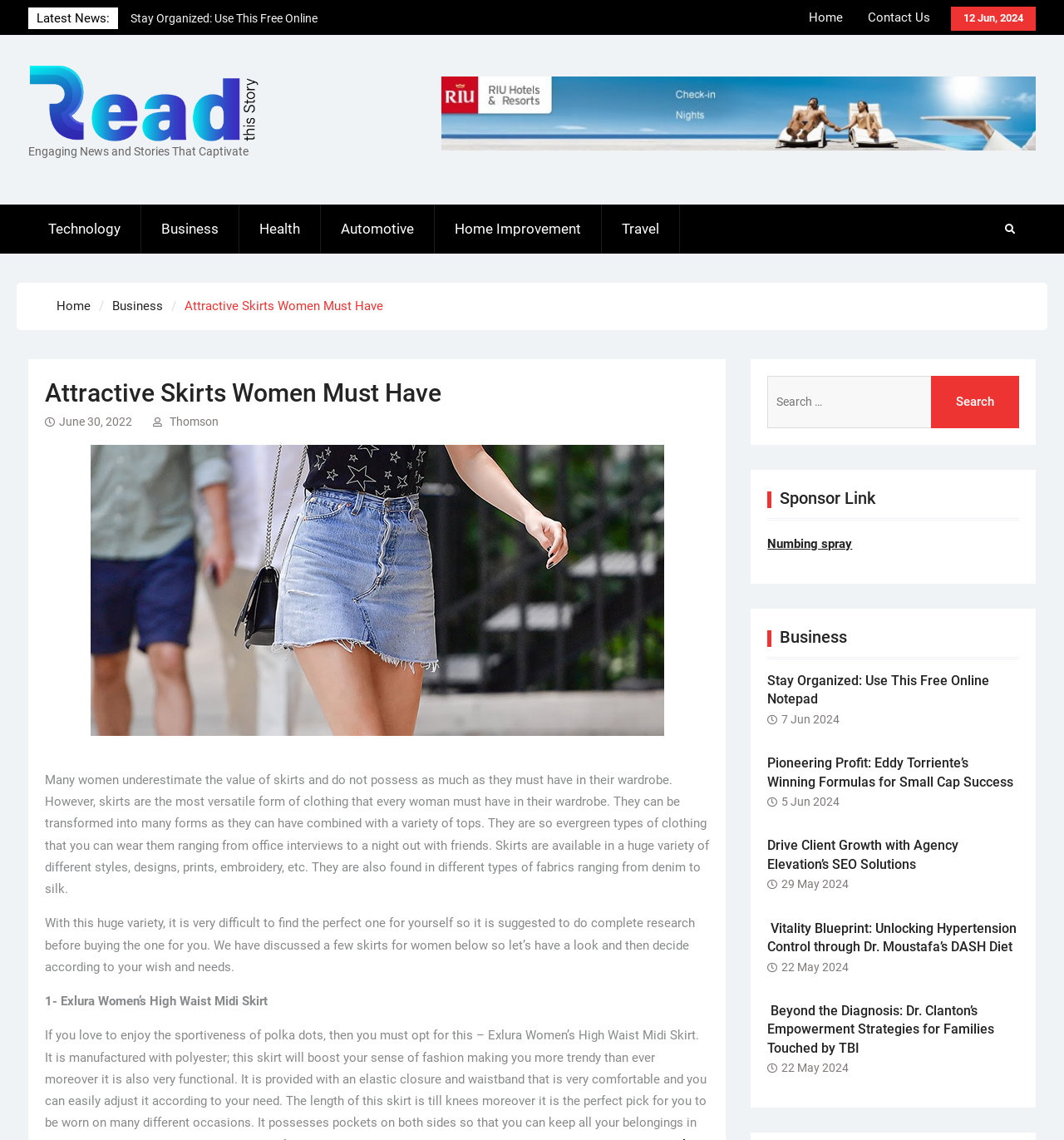Please identify the bounding box coordinates of the clickable region that I should interact with to perform the following instruction: "Browse the 'Business' category". The coordinates should be expressed as four float numbers between 0 and 1, i.e., [left, top, right, bottom].

[0.133, 0.179, 0.225, 0.223]